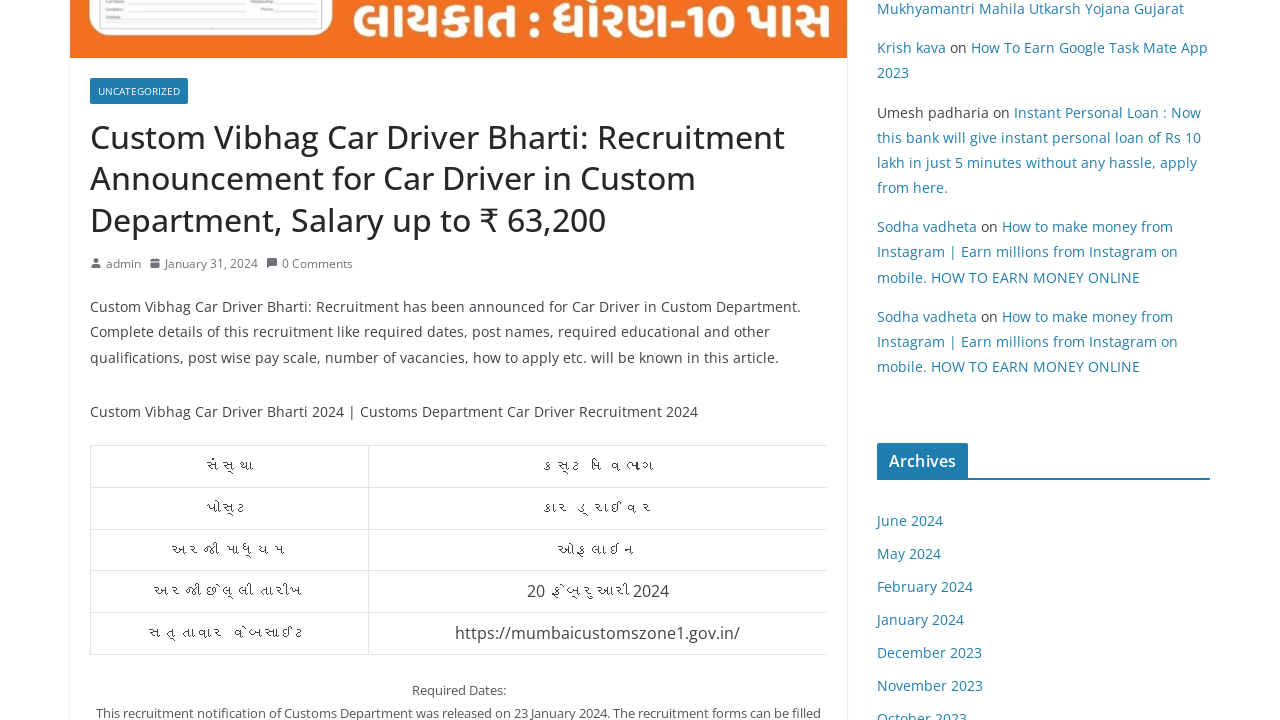Please determine the bounding box coordinates of the clickable area required to carry out the following instruction: "Visit the 'January 2024' archive". The coordinates must be four float numbers between 0 and 1, represented as [left, top, right, bottom].

[0.685, 0.848, 0.753, 0.874]